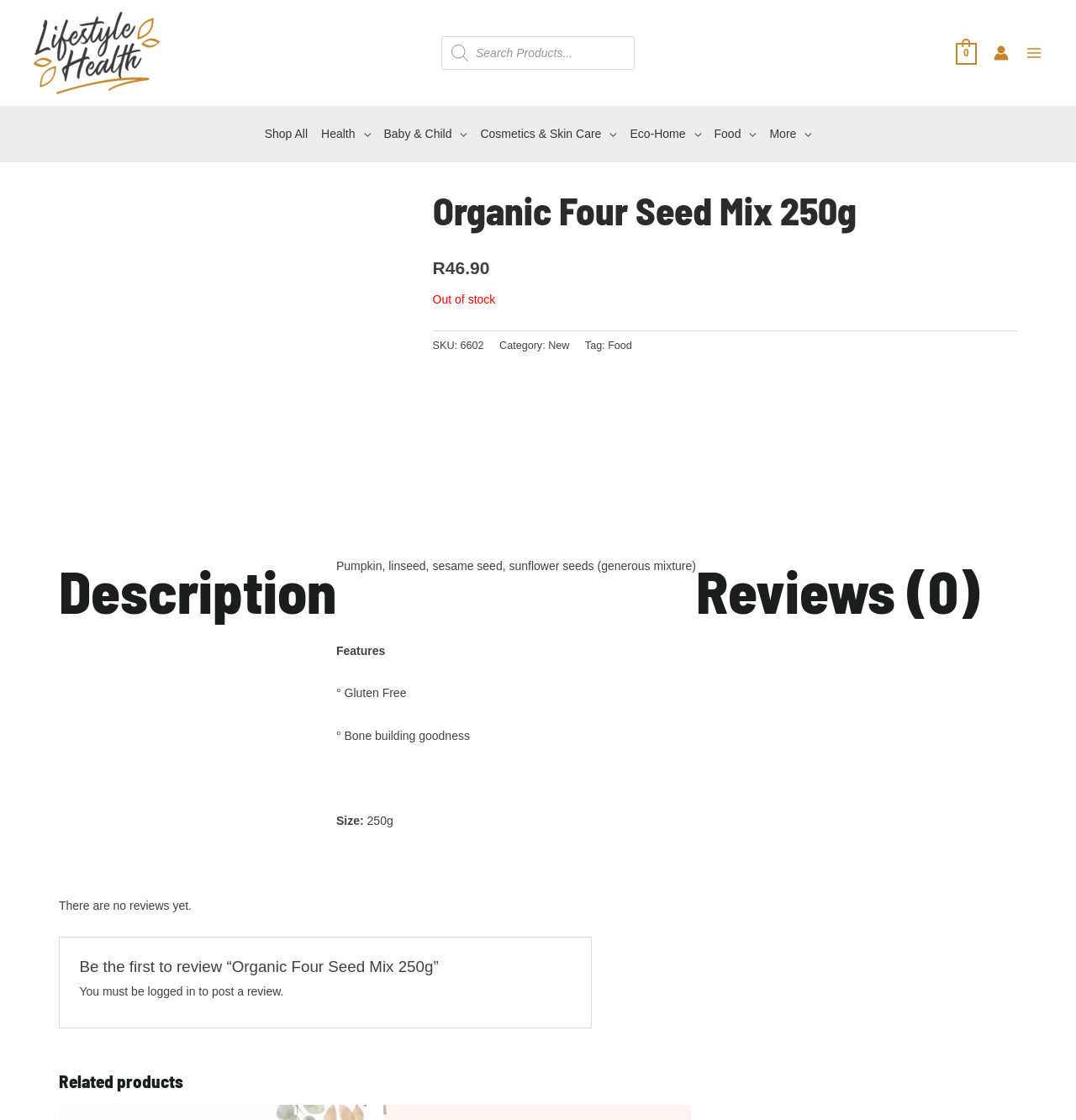What is the category of the product?
Using the details shown in the screenshot, provide a comprehensive answer to the question.

I found the category by looking at the product information section, where it says 'Category: New' and 'Tag: Food'.